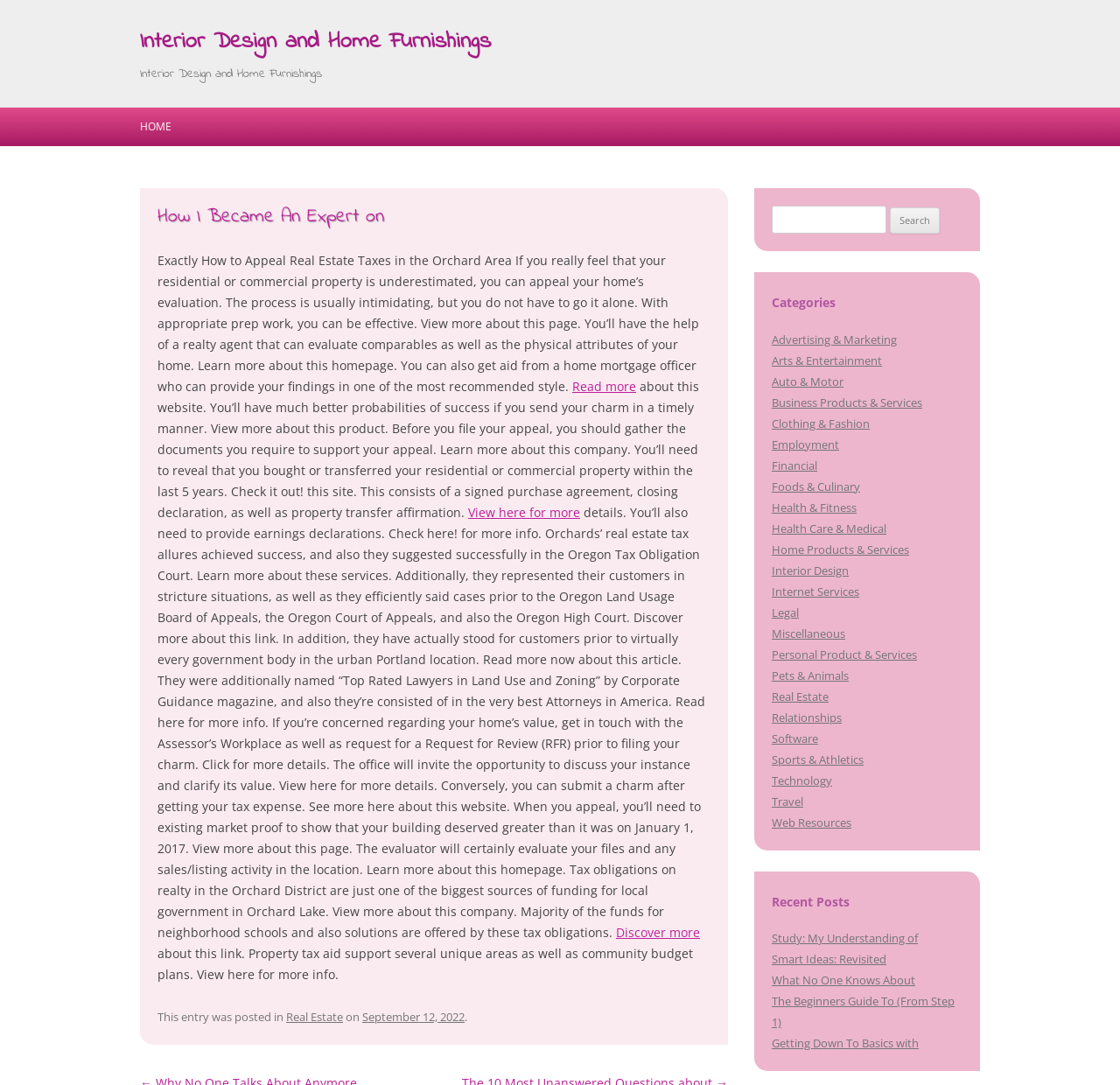Answer the question using only one word or a concise phrase: What is the topic of the first article on this webpage?

Real Estate Taxes